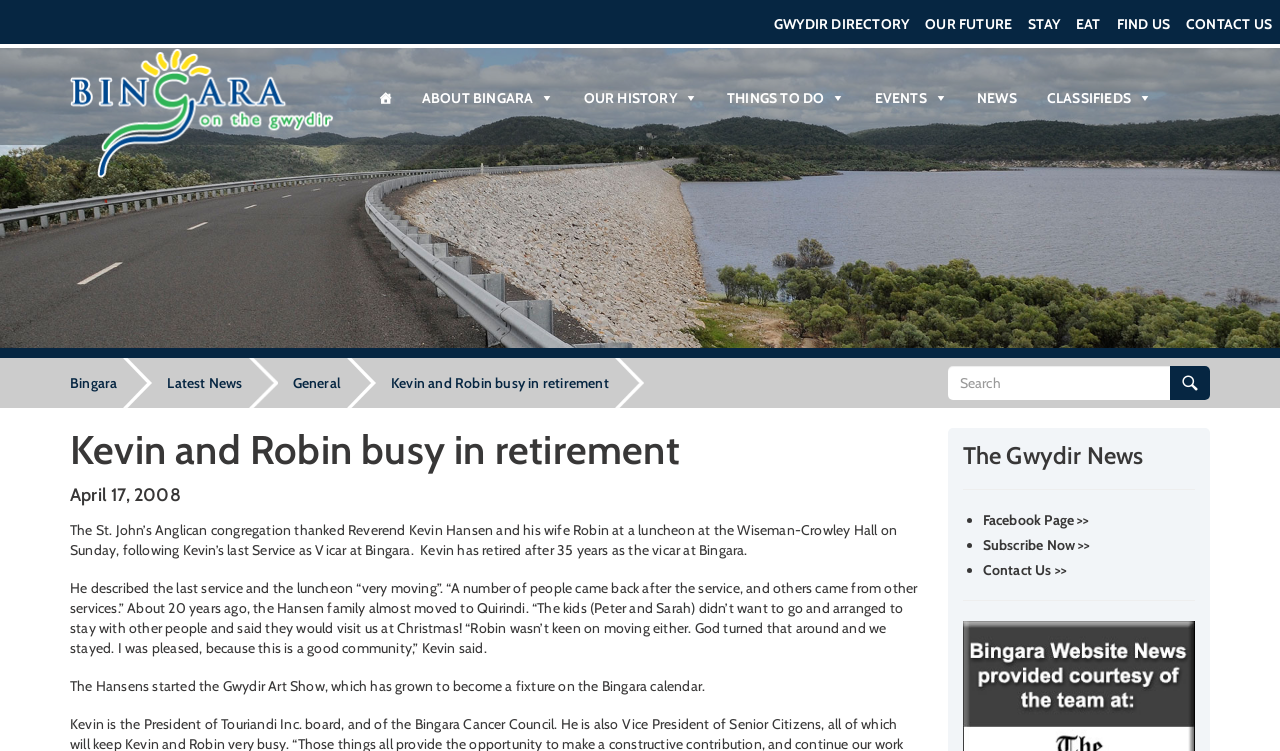Specify the bounding box coordinates of the area to click in order to follow the given instruction: "Search for something."

[0.74, 0.487, 0.945, 0.533]